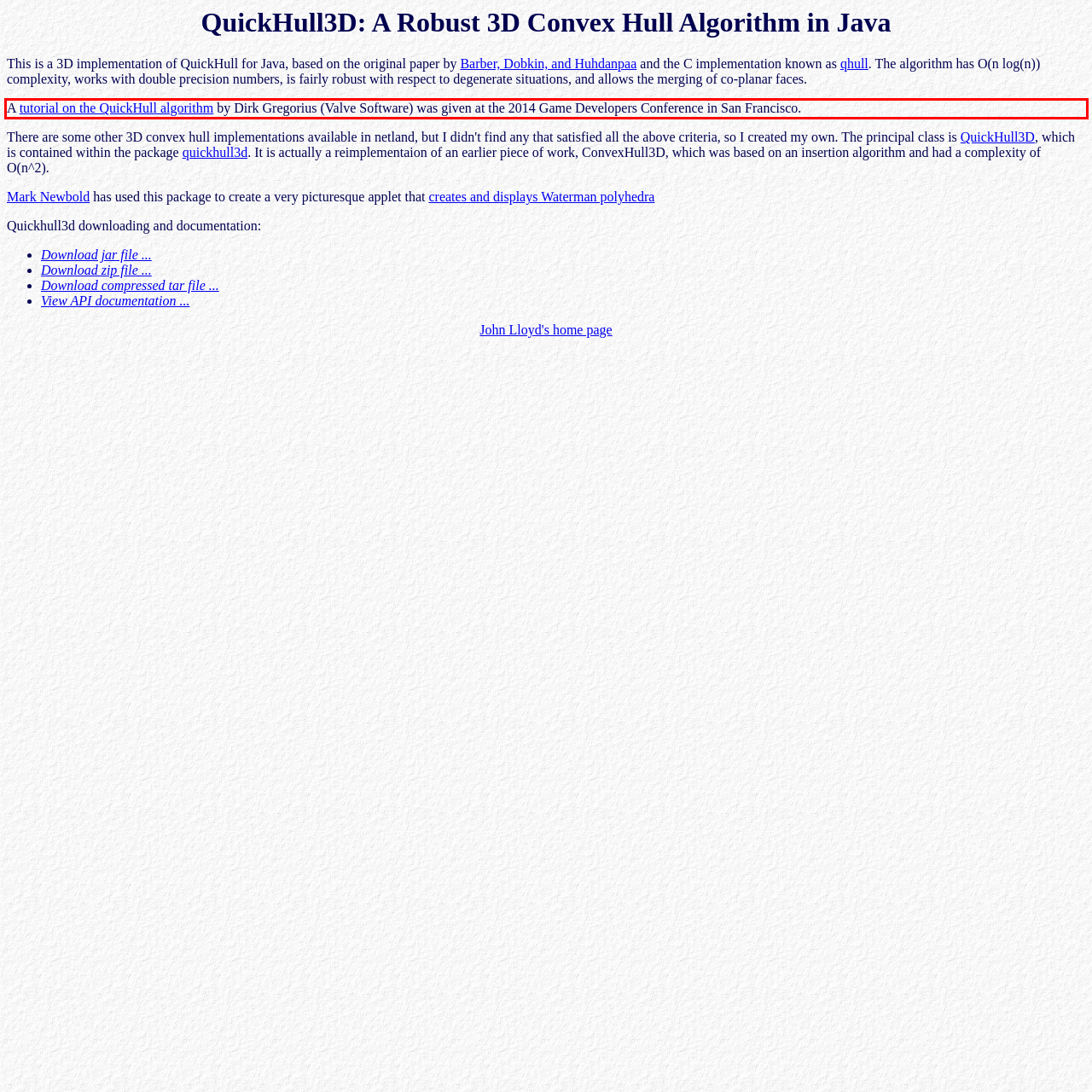Analyze the red bounding box in the provided webpage screenshot and generate the text content contained within.

A tutorial on the QuickHull algorithm by Dirk Gregorius (Valve Software) was given at the 2014 Game Developers Conference in San Francisco.